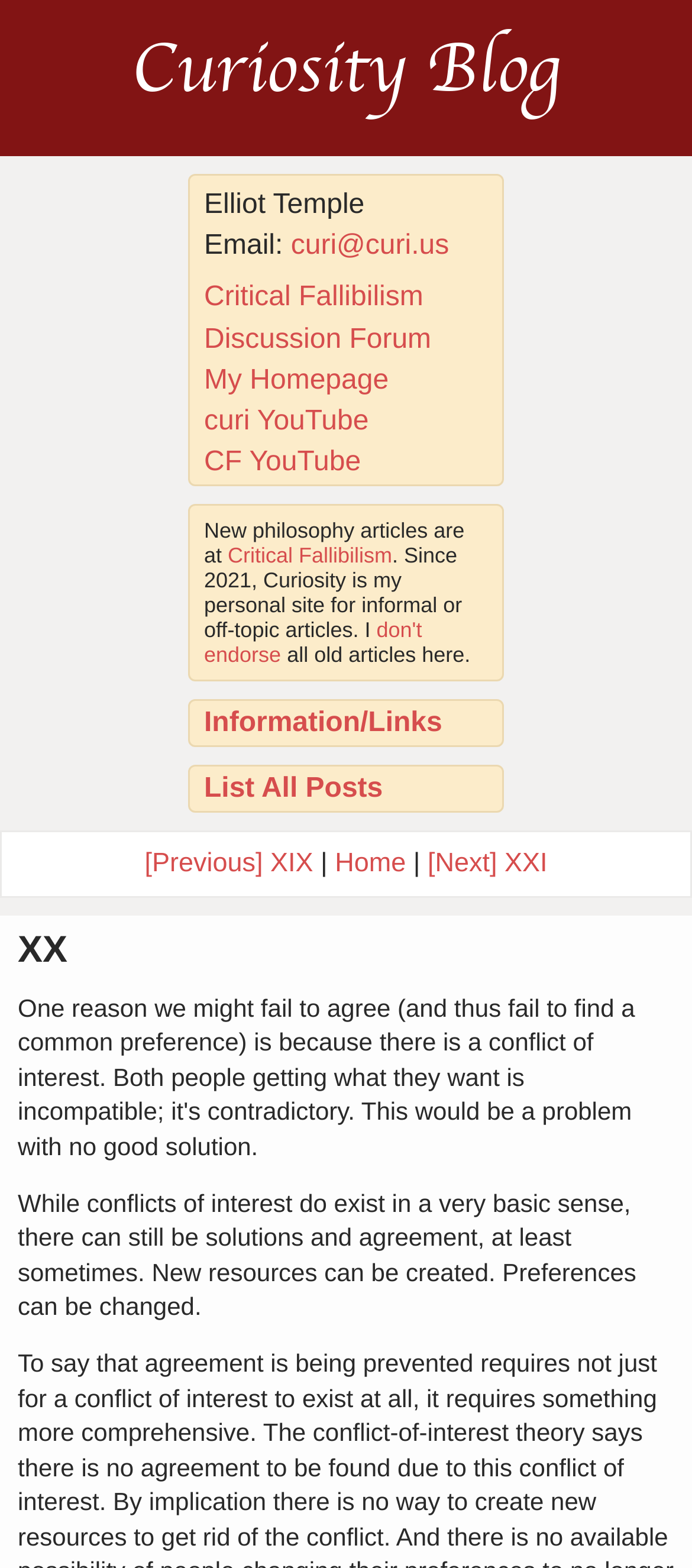Answer the question below in one word or phrase:
What is the author's email address?

curi@curi.us